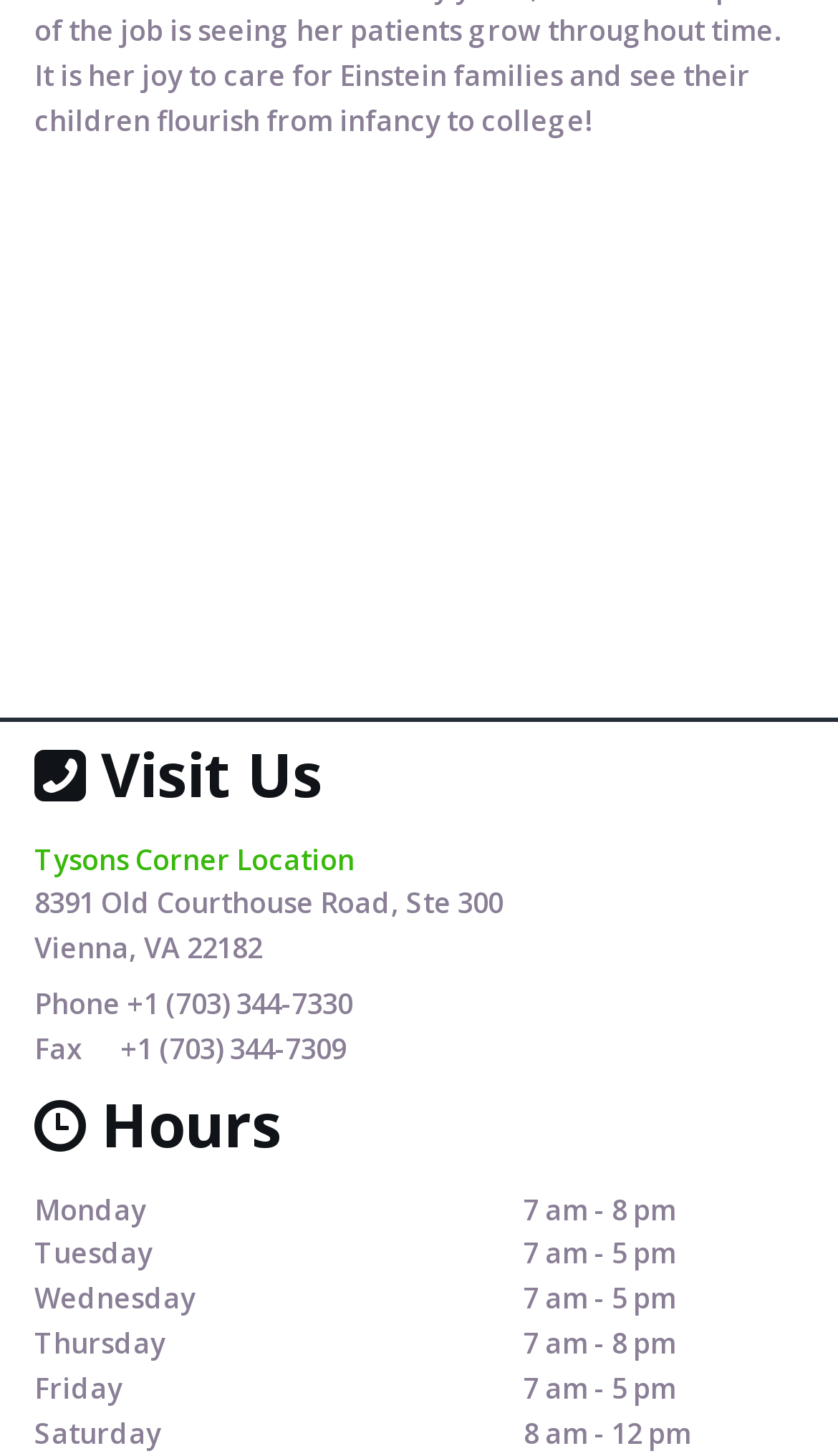What is the address of the Tysons Corner Location?
Use the screenshot to answer the question with a single word or phrase.

8391 Old Courthouse Road, Ste 300, Vienna, VA 22182